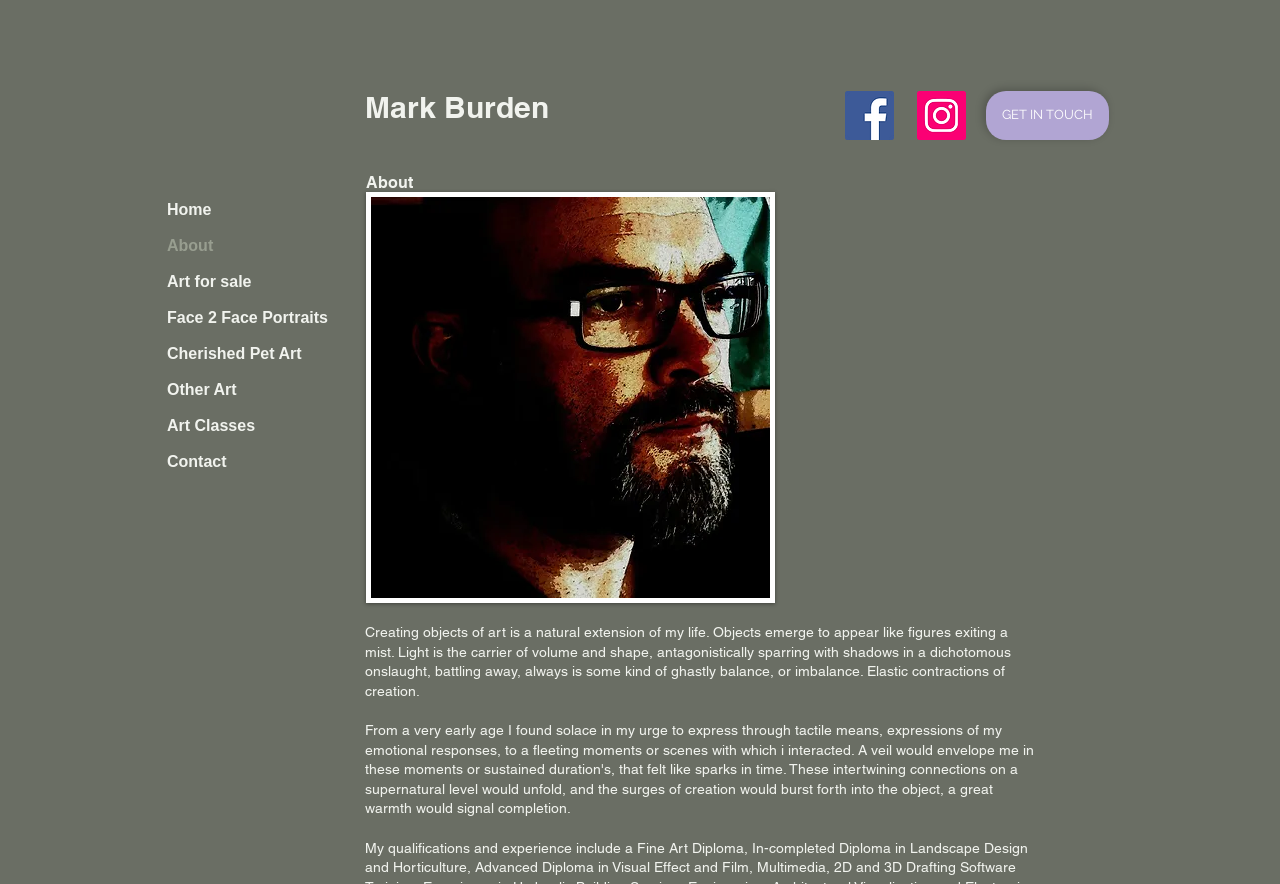Determine the bounding box coordinates of the element's region needed to click to follow the instruction: "View About page". Provide these coordinates as four float numbers between 0 and 1, formatted as [left, top, right, bottom].

[0.123, 0.258, 0.285, 0.299]